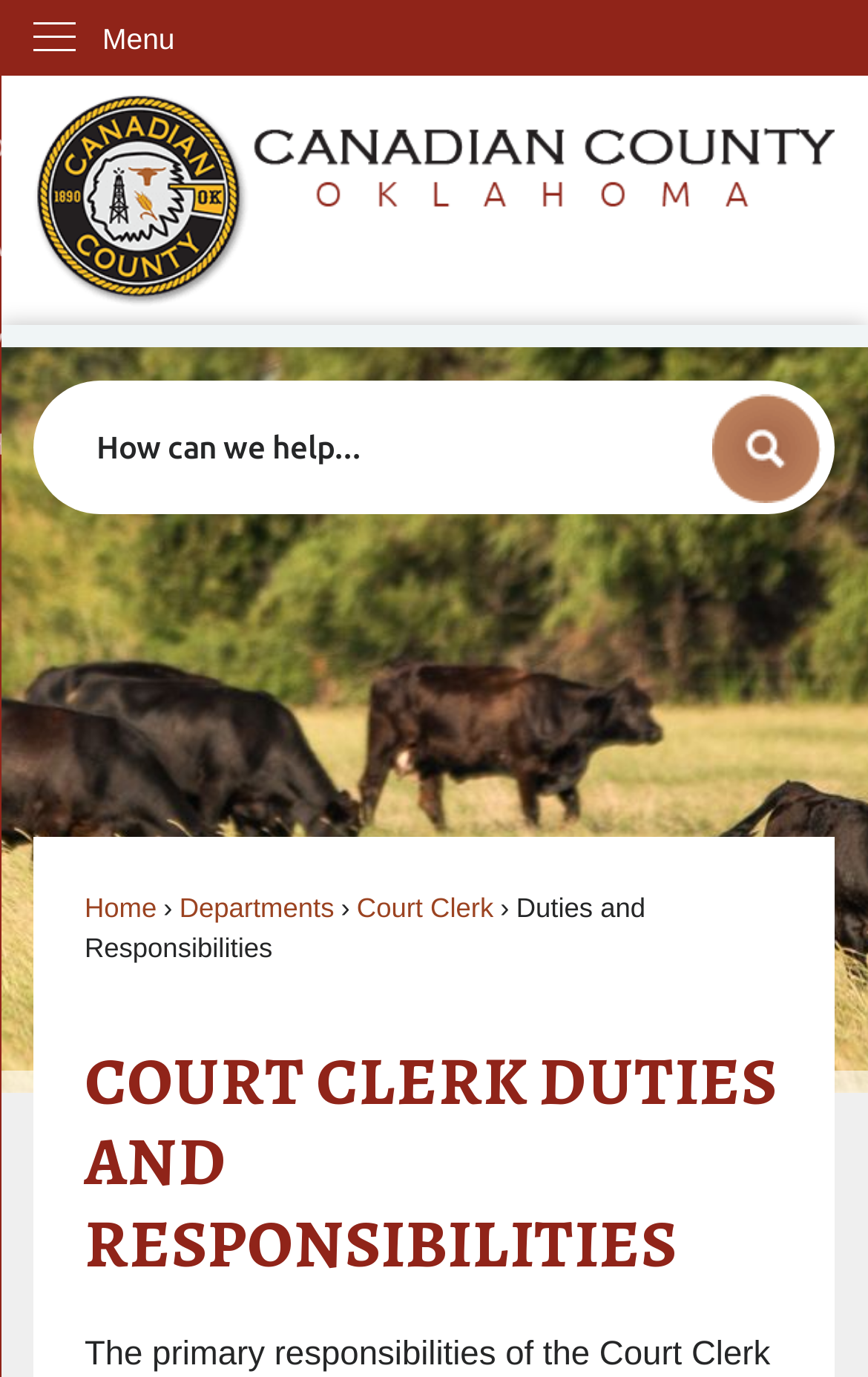Determine the bounding box coordinates of the region to click in order to accomplish the following instruction: "View court clerk duties and responsibilities". Provide the coordinates as four float numbers between 0 and 1, specifically [left, top, right, bottom].

[0.097, 0.756, 0.903, 0.933]